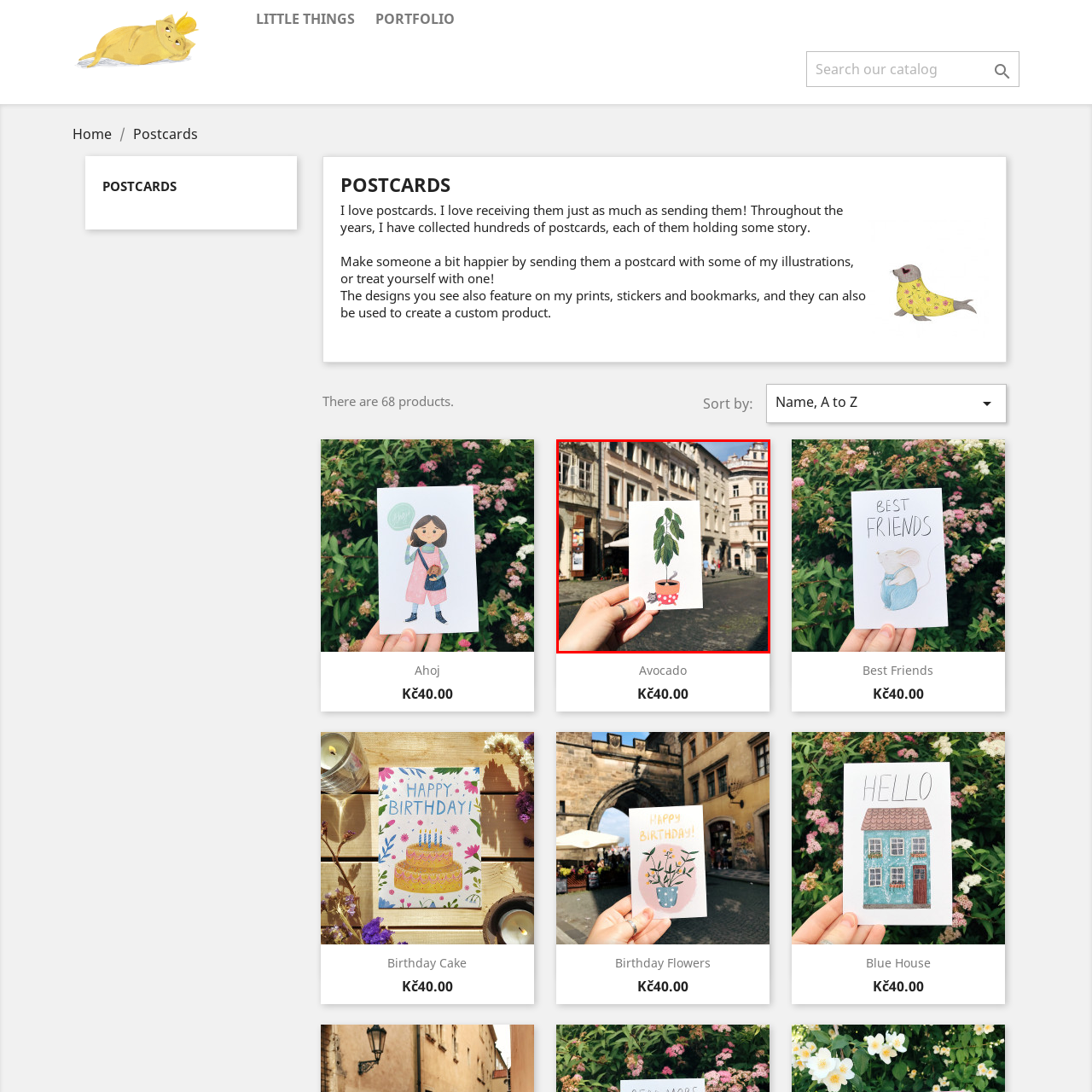What is the material of the street in the background?
Look at the image contained within the red bounding box and provide a detailed answer based on the visual details you can infer from it.

The caption describes the background as having 'elegant buildings lining a cobblestone street', which indicates the material of the street.